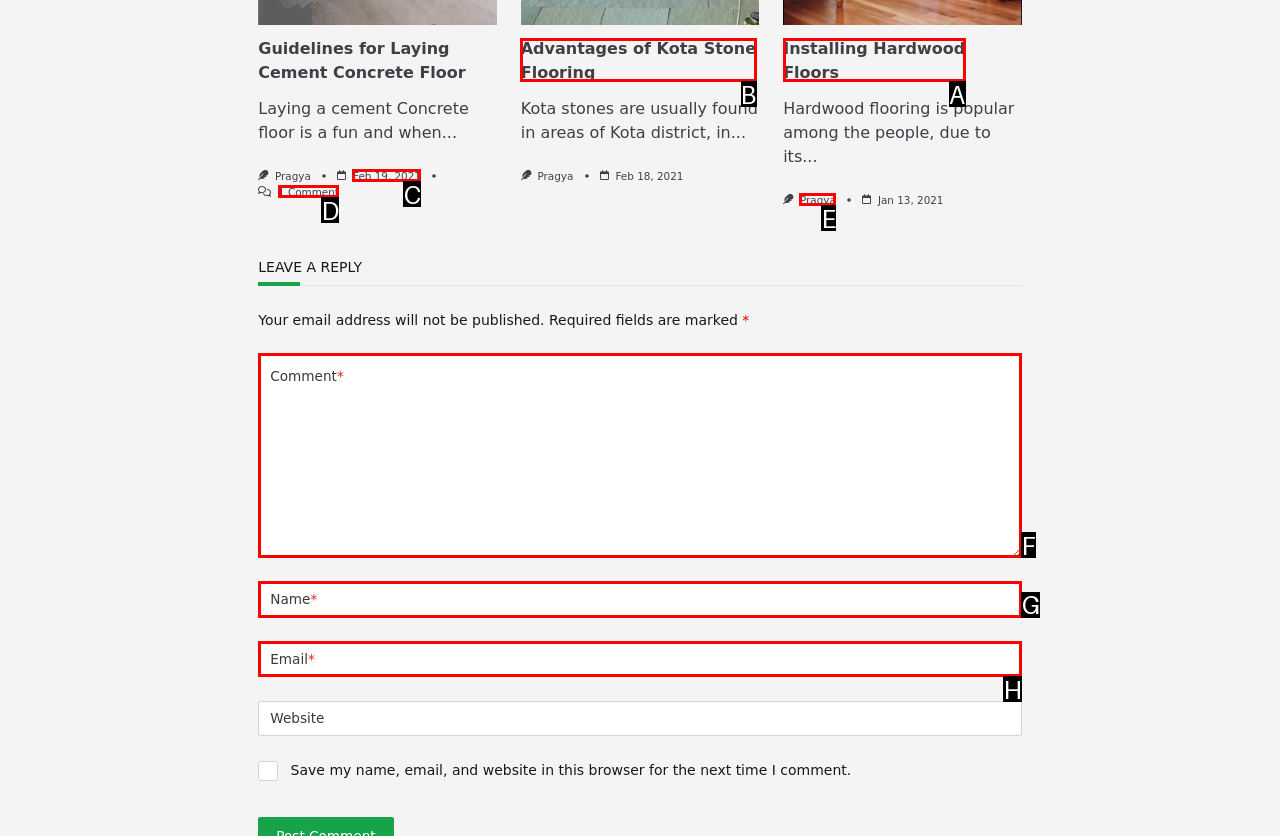Find the correct option to complete this instruction: Click on the link to read Installing Hardwood Floors. Reply with the corresponding letter.

A